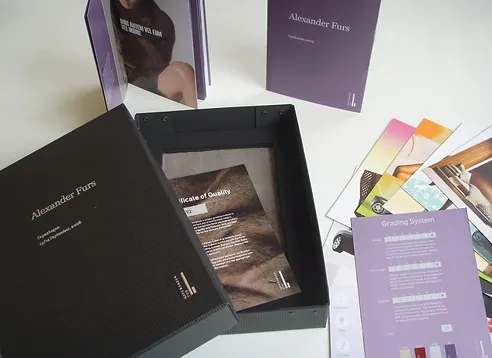What is the purpose of the surrounding promotional materials?
Based on the image, give a one-word or short phrase answer.

To educate potential customers